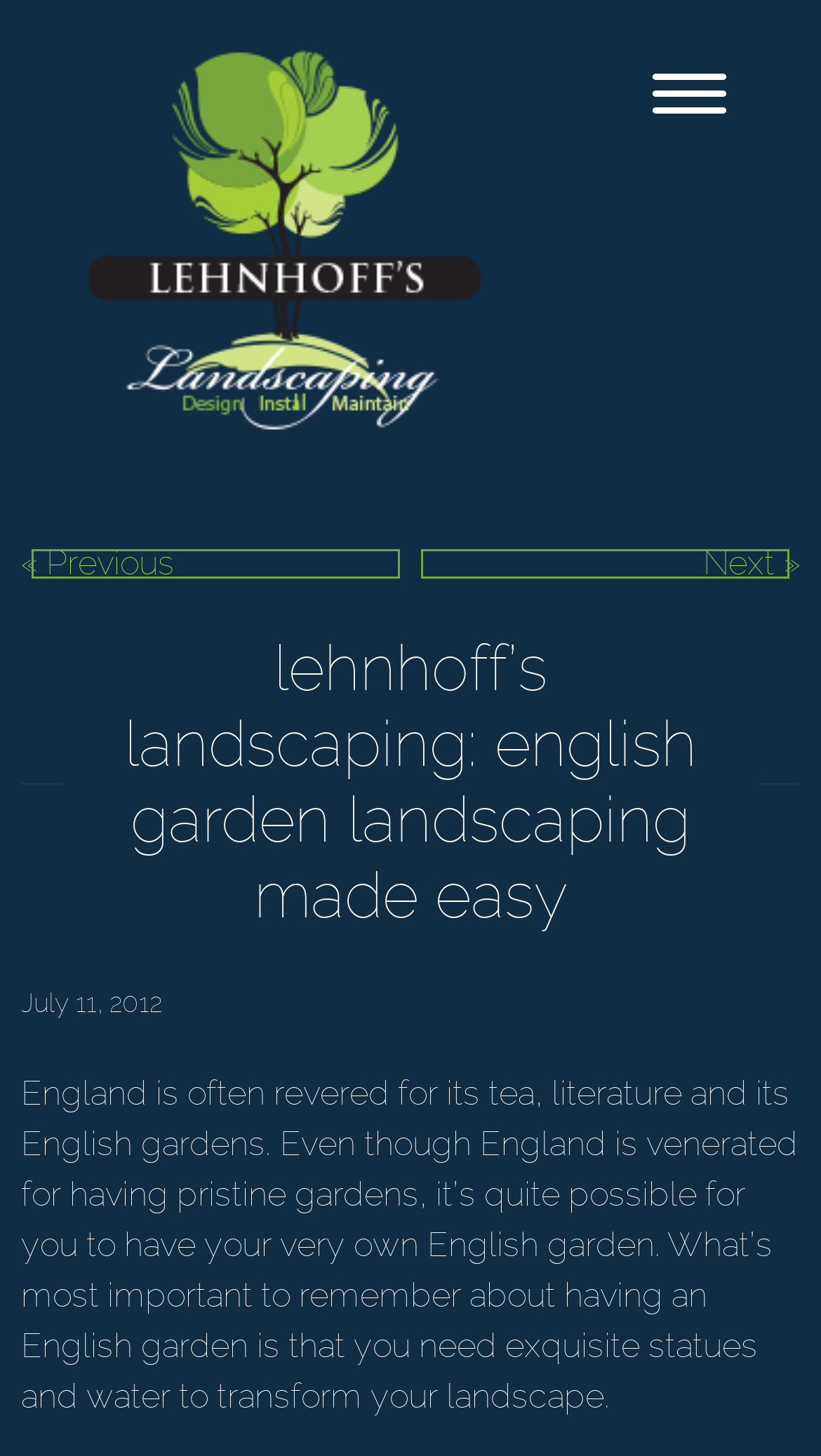Given the description alt="AB Creativegfx Logo", predict the bounding box coordinates of the UI element. Ensure the coordinates are in the format (top-left x, top-left y, bottom-right x, bottom-right y) and all values are between 0 and 1.

None